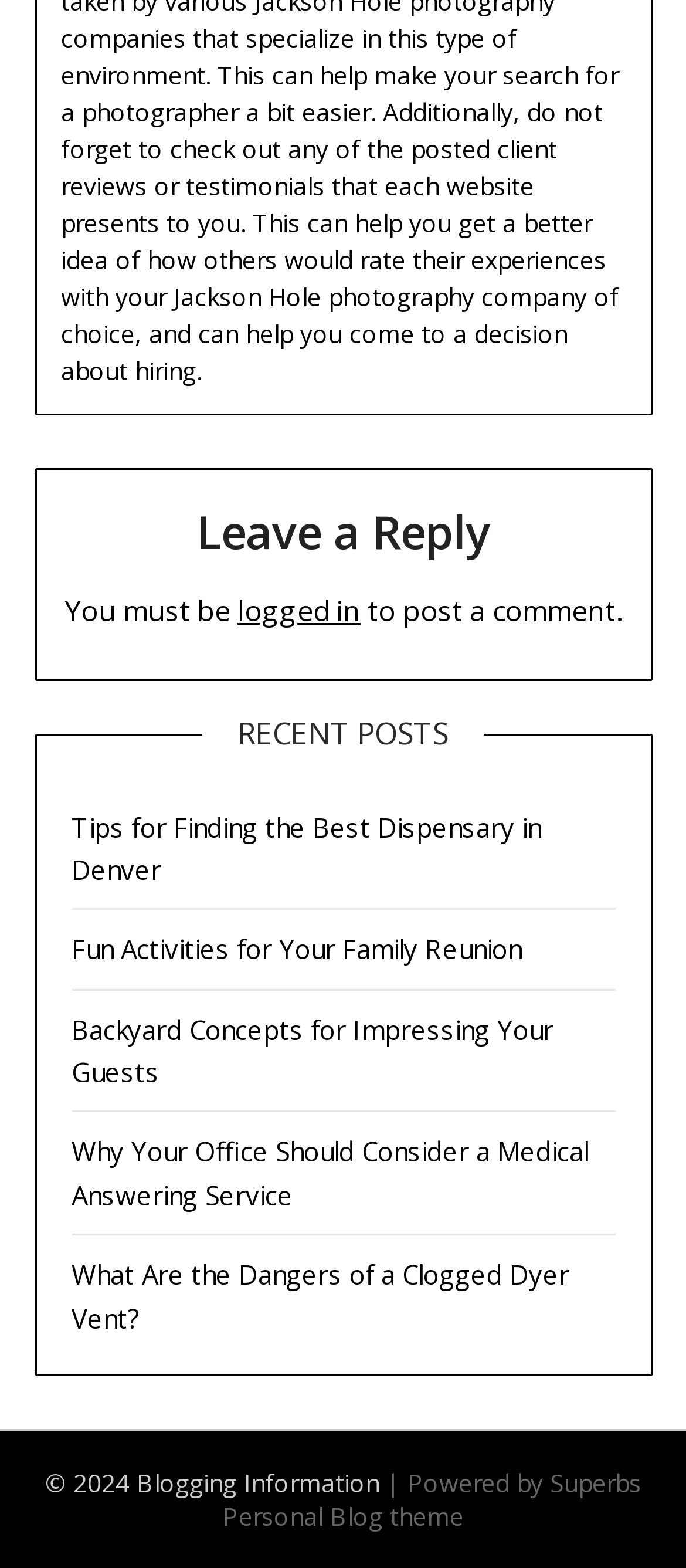Who owns the copyright of the blog?
Look at the image and respond with a single word or a short phrase.

Blogging Information